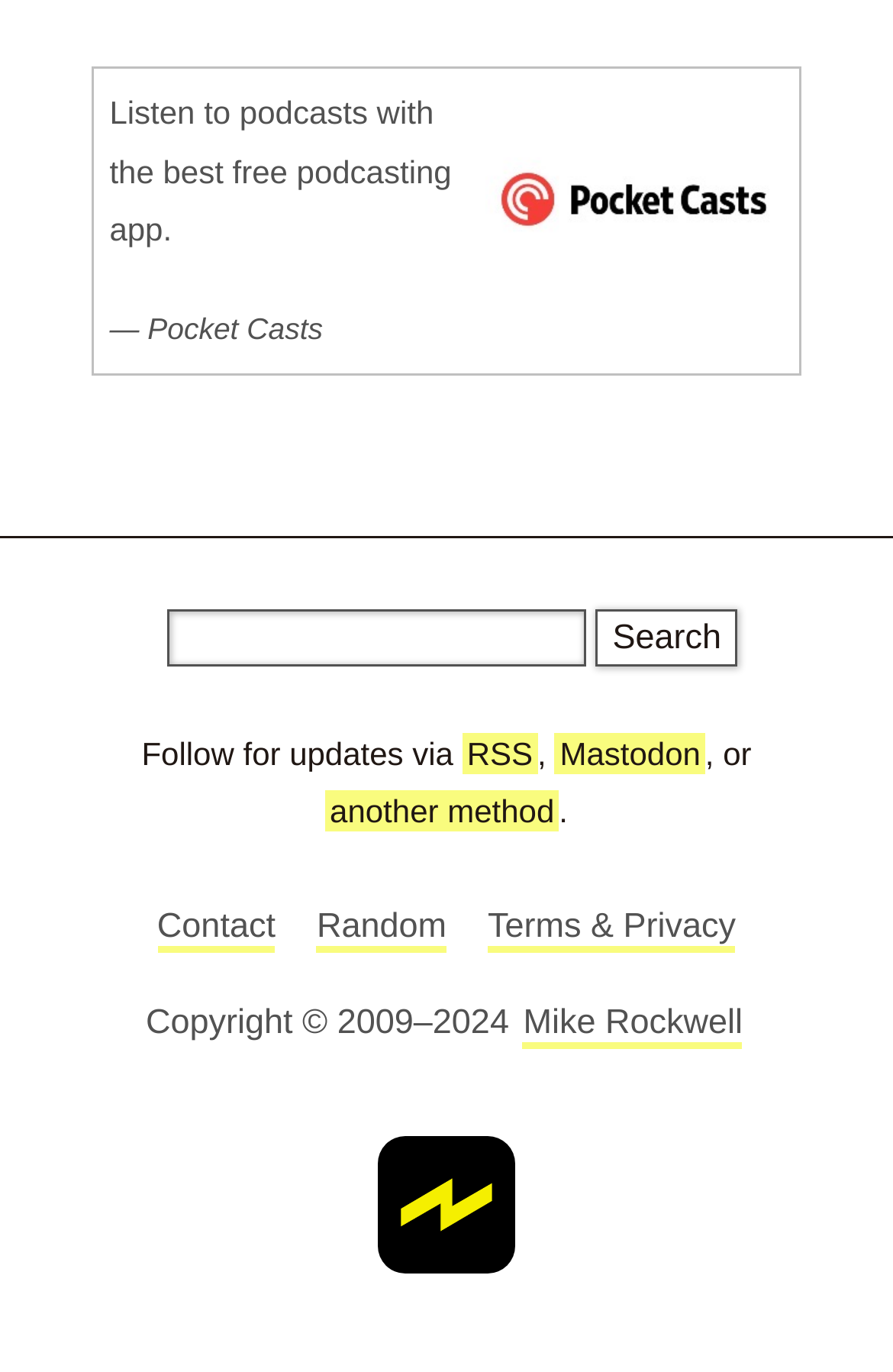How many social media platforms are mentioned?
Please provide a detailed and thorough answer to the question.

The social media platforms mentioned are RSS, Mastodon, and another method (not explicitly stated). This can be found in the text 'Follow for updates via RSS, Mastodon, or another method'.